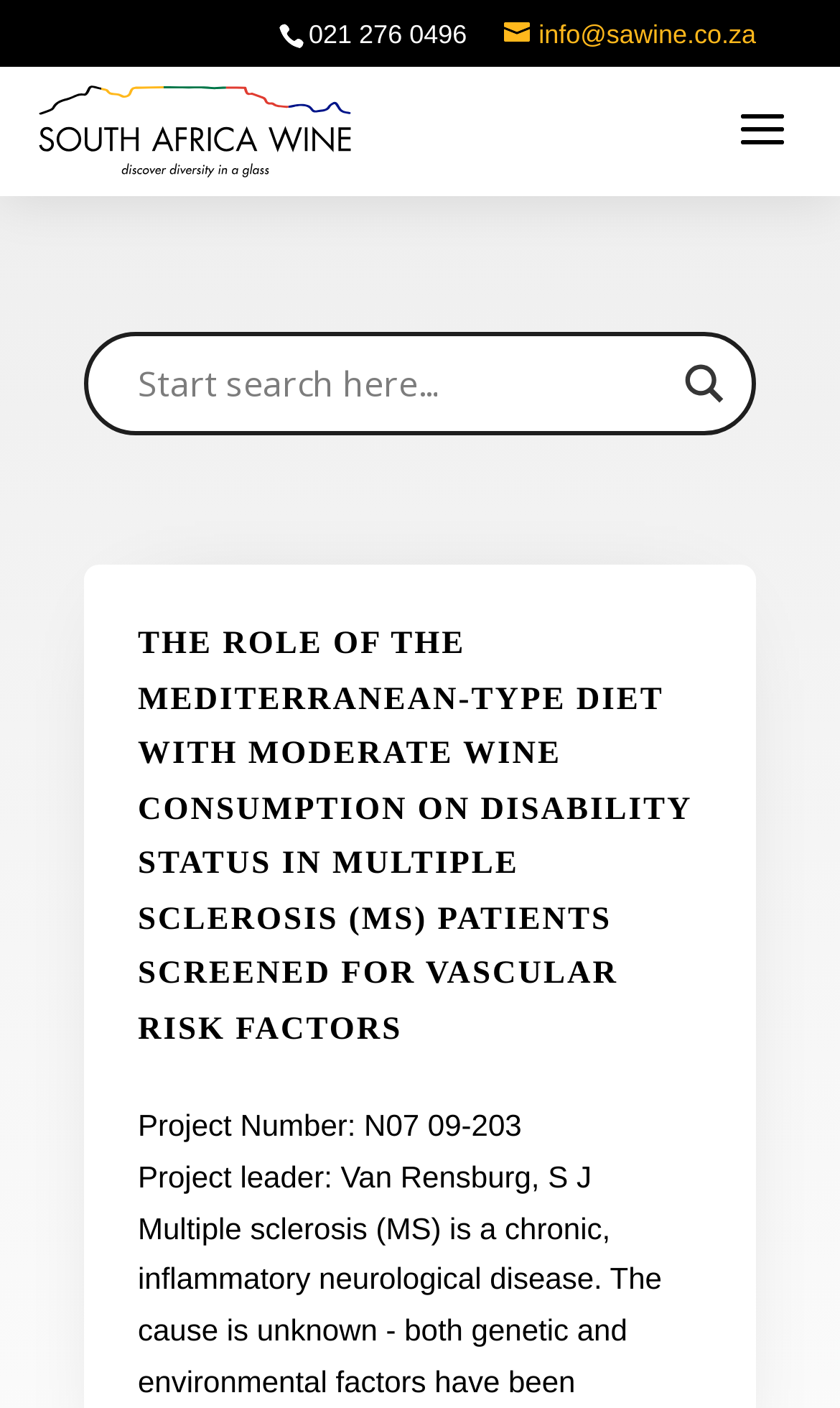What is the email address on the webpage?
Please give a detailed and elaborate answer to the question.

I found the email address by looking at the link element with the bounding box coordinates [0.6, 0.014, 0.9, 0.035], which contains the text 'info@sawine.co.za'.